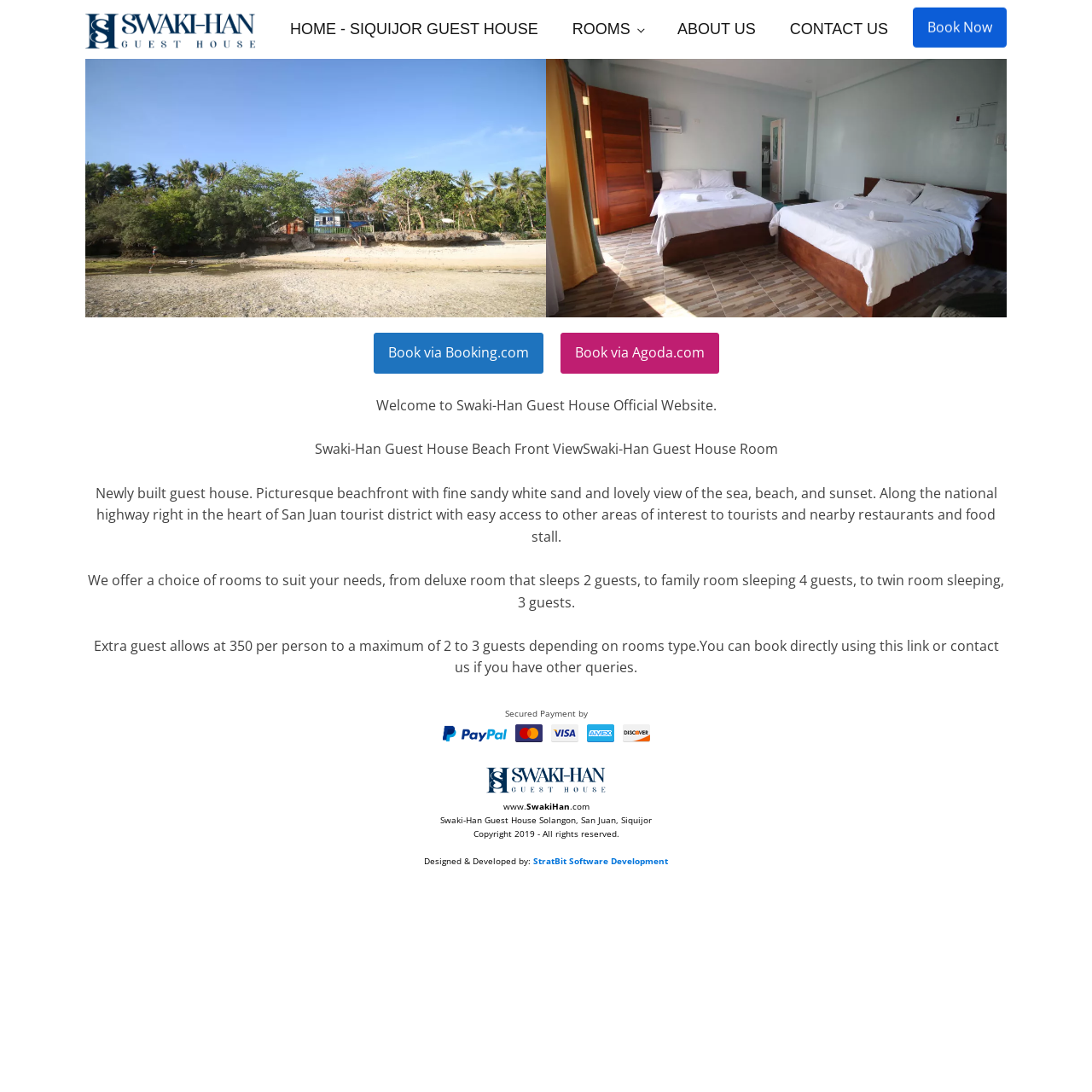Find the bounding box coordinates of the clickable area that will achieve the following instruction: "Book Now".

[0.836, 0.008, 0.922, 0.045]